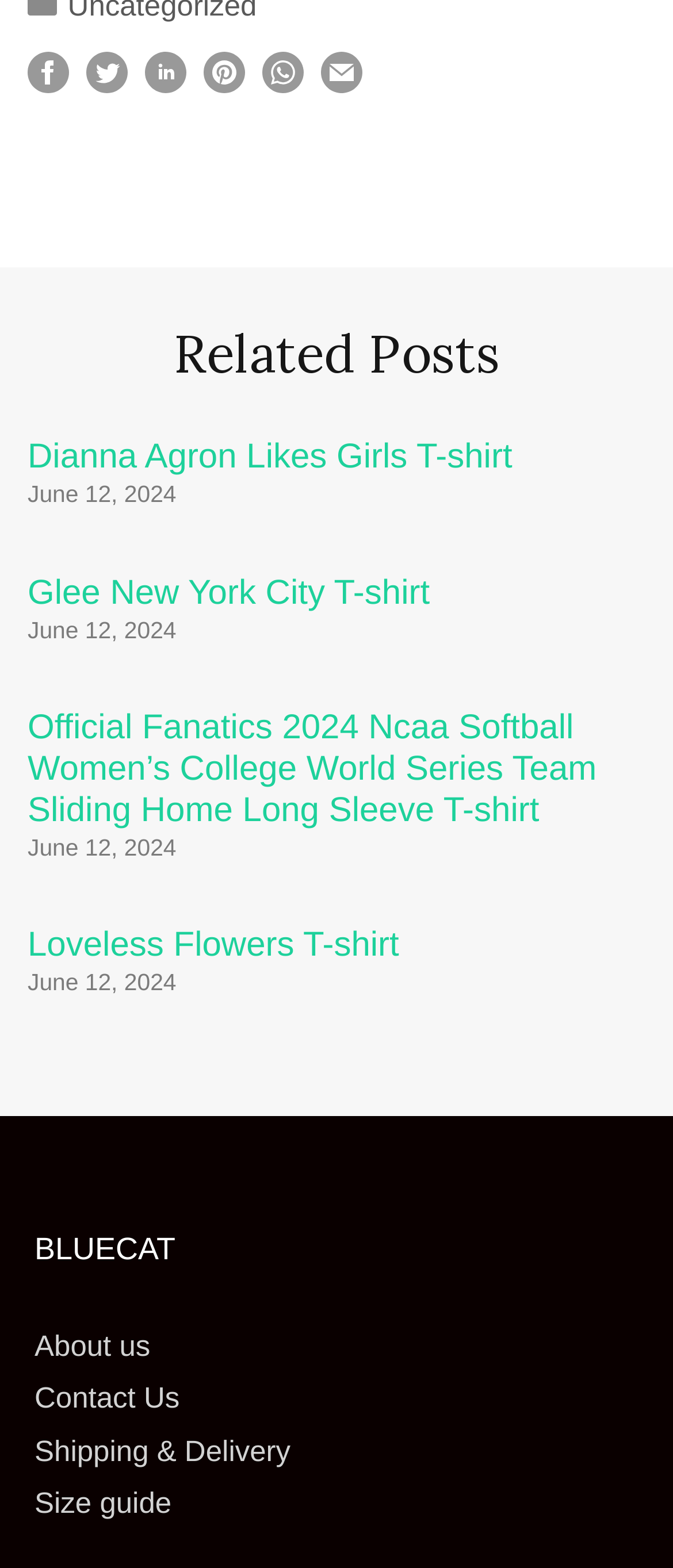Provide a brief response to the question below using one word or phrase:
What is the name of the website?

BLUECAT